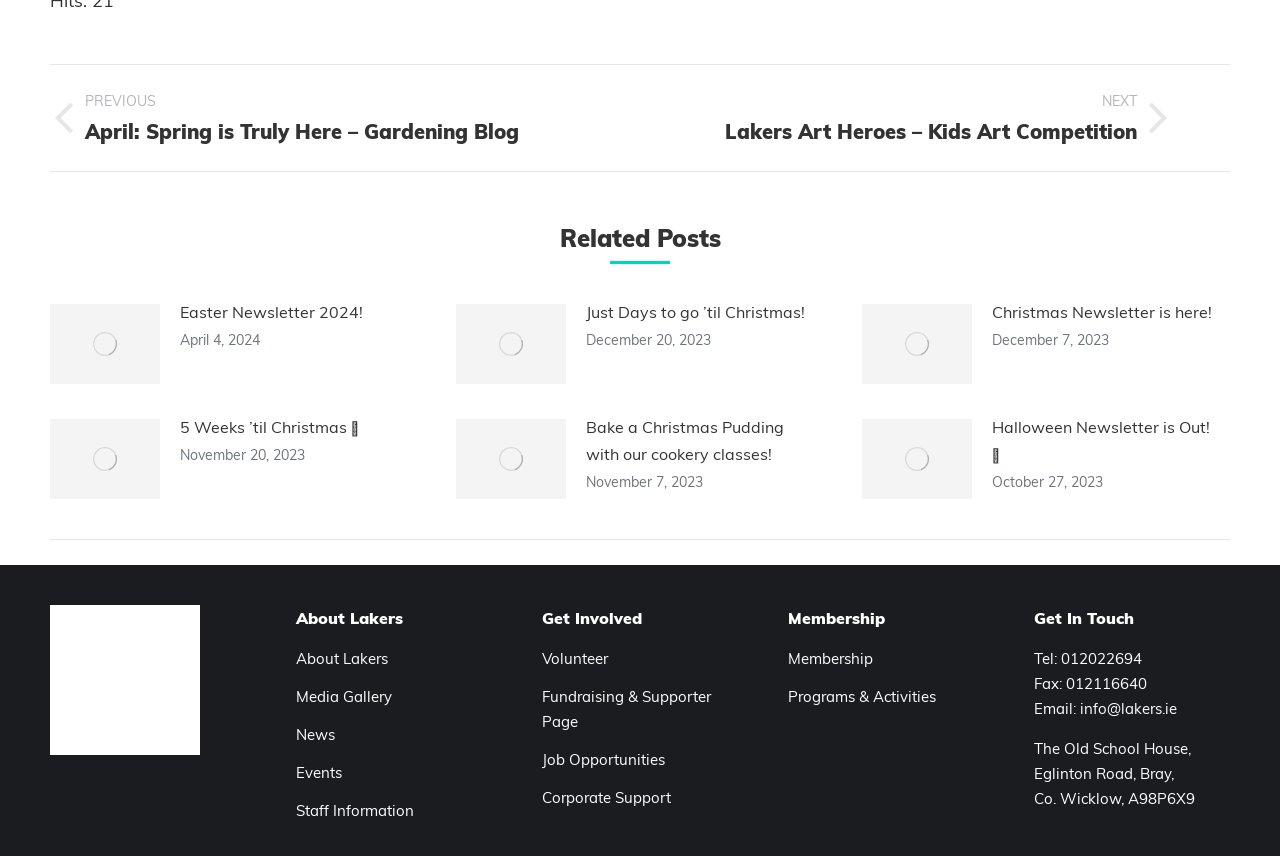Please determine the bounding box coordinates of the element's region to click for the following instruction: "Click on the 'Previous post: April: Spring is Truly Here – Gardening Blog' link".

[0.039, 0.105, 0.454, 0.171]